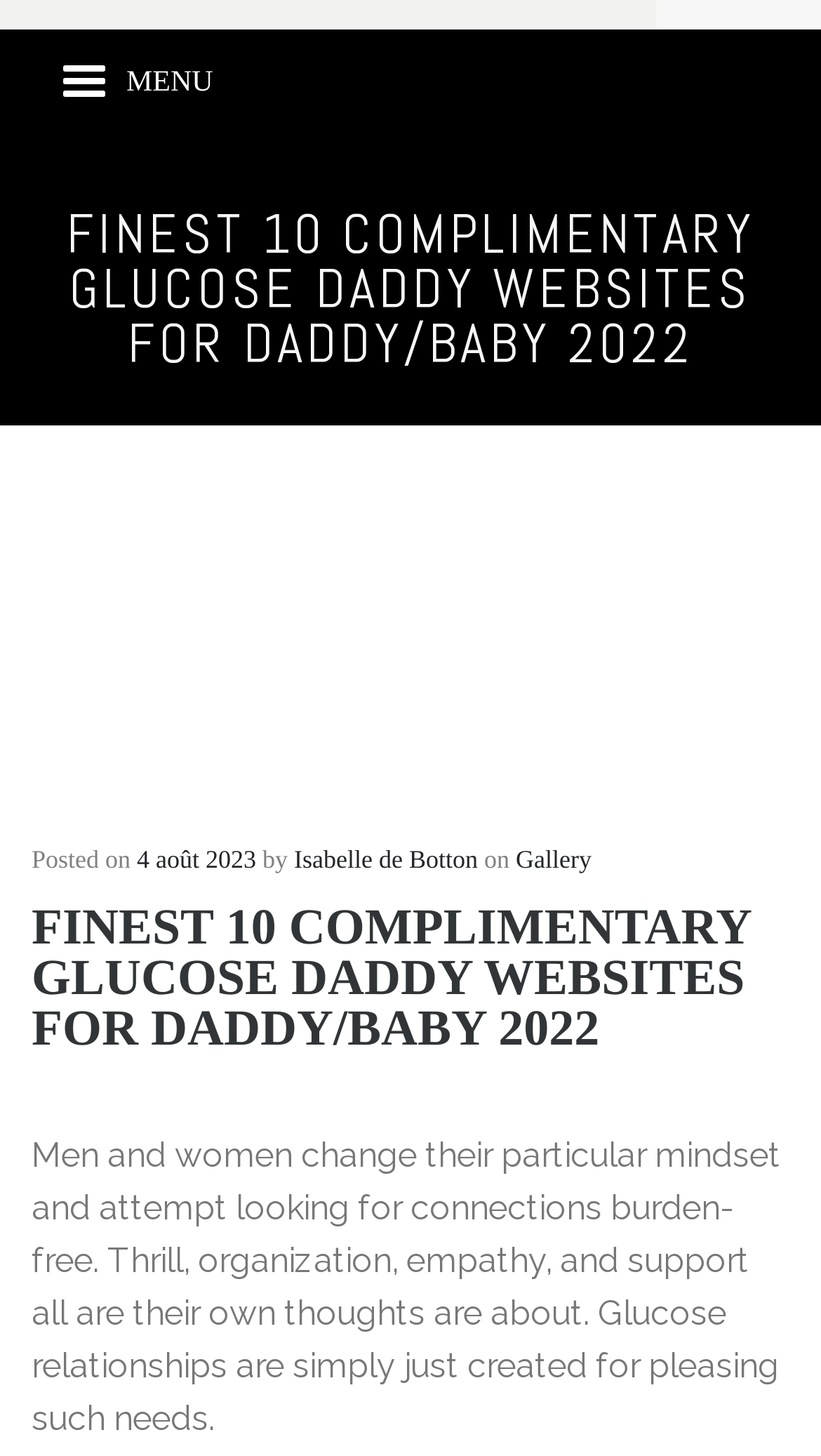Can you find the bounding box coordinates of the area I should click to execute the following instruction: "click the MENU link"?

[0.077, 0.042, 0.26, 0.067]